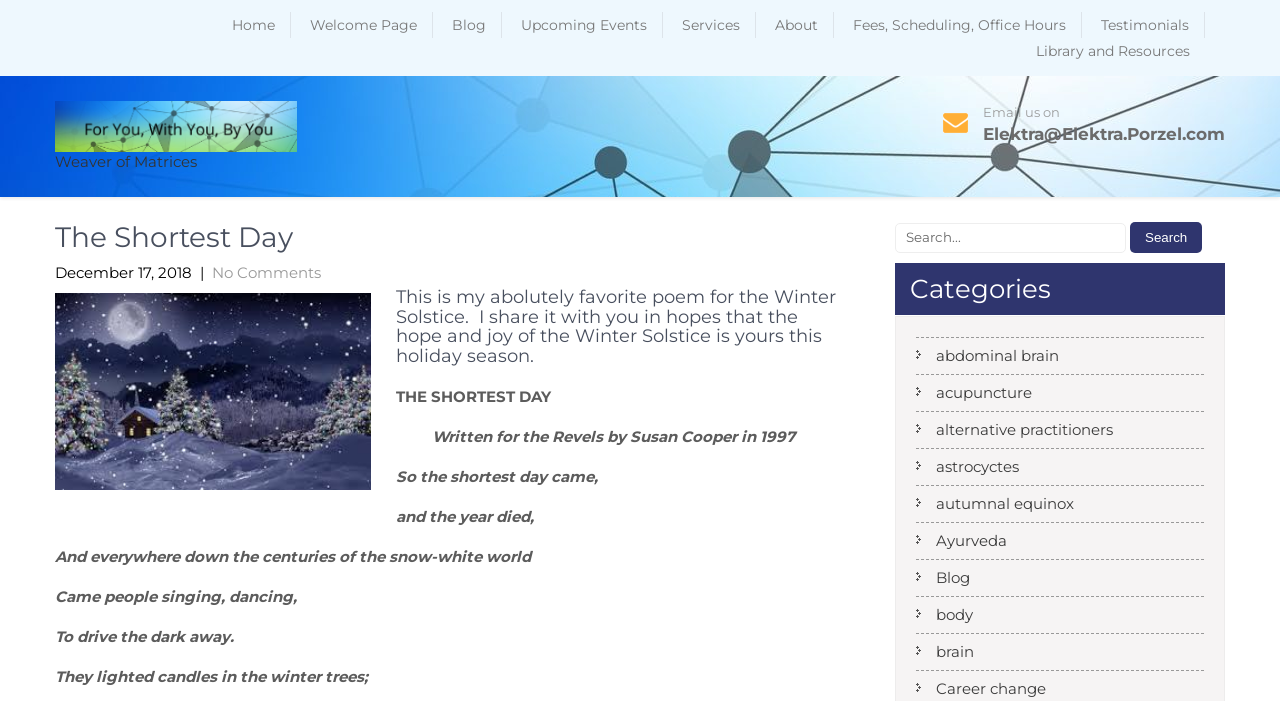Provide an in-depth description of the elements and layout of the webpage.

This webpage is titled "The Shortest Day - ElektraPorzel.com" and appears to be a blog post about a poem for the Winter Solstice. At the top of the page, there is a navigation menu with 8 links: "Home", "Welcome Page", "Blog", "Upcoming Events", "Services", "About", "Fees, Scheduling, Office Hours", and "Testimonials". Below the navigation menu, there is a logo with the text "ElektraPorzel.com" and an image. To the right of the logo, there is a heading that reads "Weaver of Matrices".

The main content of the page is a poem titled "The Shortest Day", written by Susan Cooper in 1997. The poem is divided into several stanzas, with each stanza presented in a separate block of text. The poem's text is centered on the page, with a clear and readable font.

Above the poem, there is a heading that reads "The Shortest Day" and a subheading that provides the date "December 17, 2018". There is also a link to "No Comments" and a separator line.

To the right of the poem, there is a search bar with a search button. Below the search bar, there is a heading that reads "Categories" with 8 links to different categories, including "abdominal brain", "acupuncture", and "autumnal equinox".

At the bottom of the page, there is a link to "Email us" with an email address.